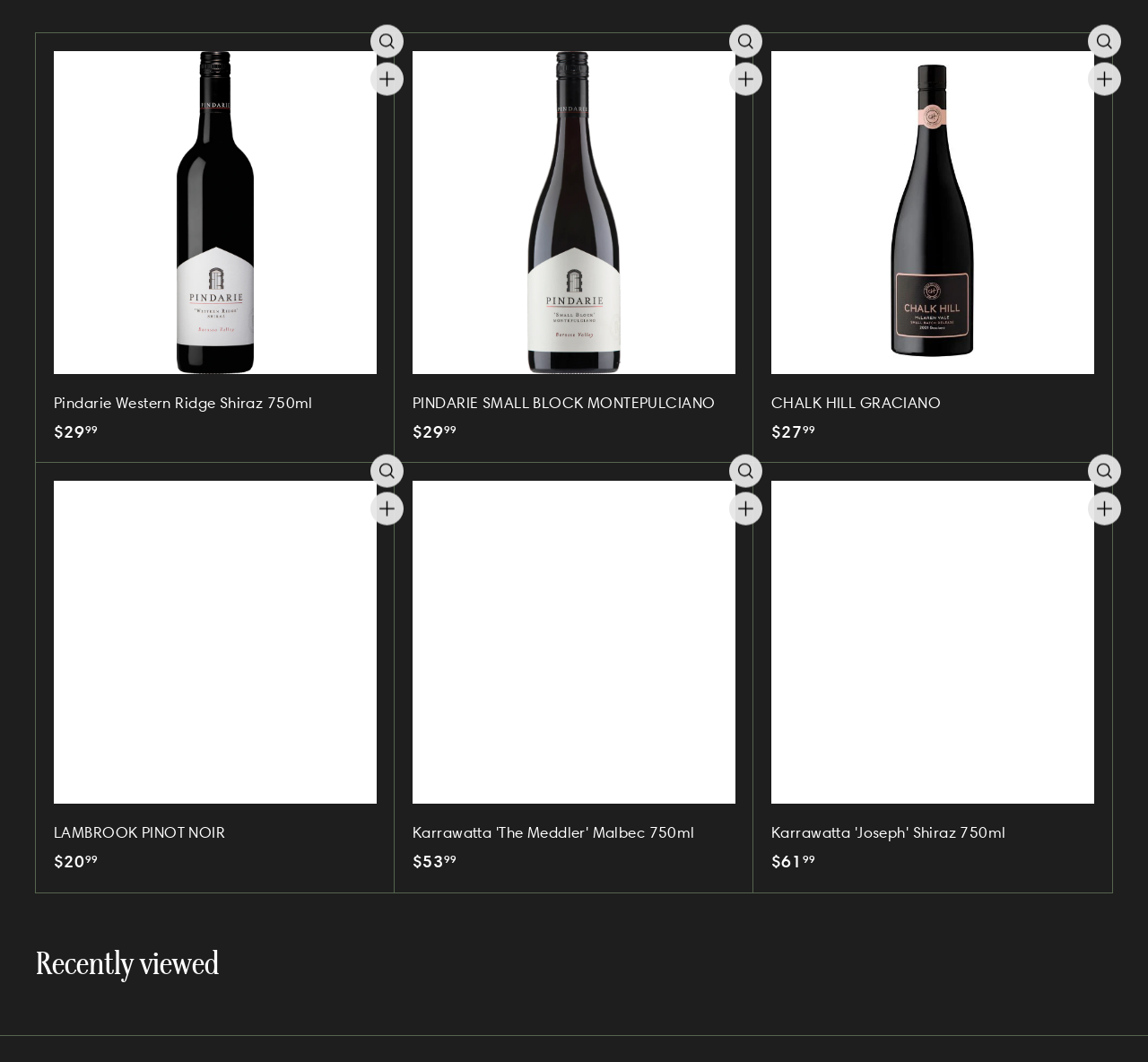Can you look at the image and give a comprehensive answer to the question:
What is the price range of the products on this page?

The prices of the products on this page can be found in the link elements with the product names and prices. The lowest price is $20.99 for the LAMBROOK PINOT NOIR, and the highest price is $61.99 for the Karrawatta 'Joseph' Shiraz 750ml. Therefore, the price range of the products on this page is $20.99 to $61.99.